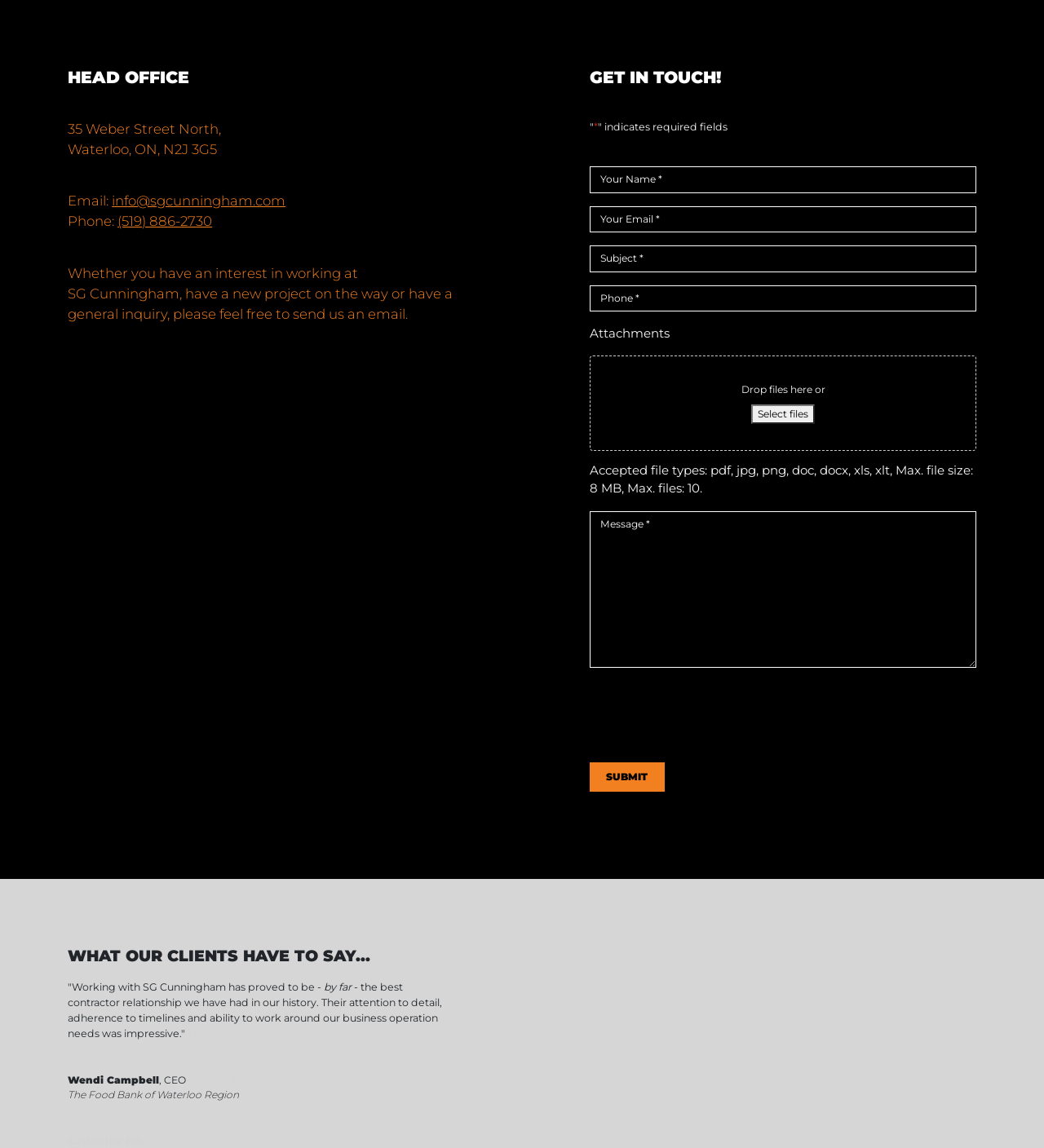Determine the bounding box coordinates of the clickable element to achieve the following action: 'Enter email address'. Provide the coordinates as four float values between 0 and 1, formatted as [left, top, right, bottom].

[0.107, 0.168, 0.274, 0.182]